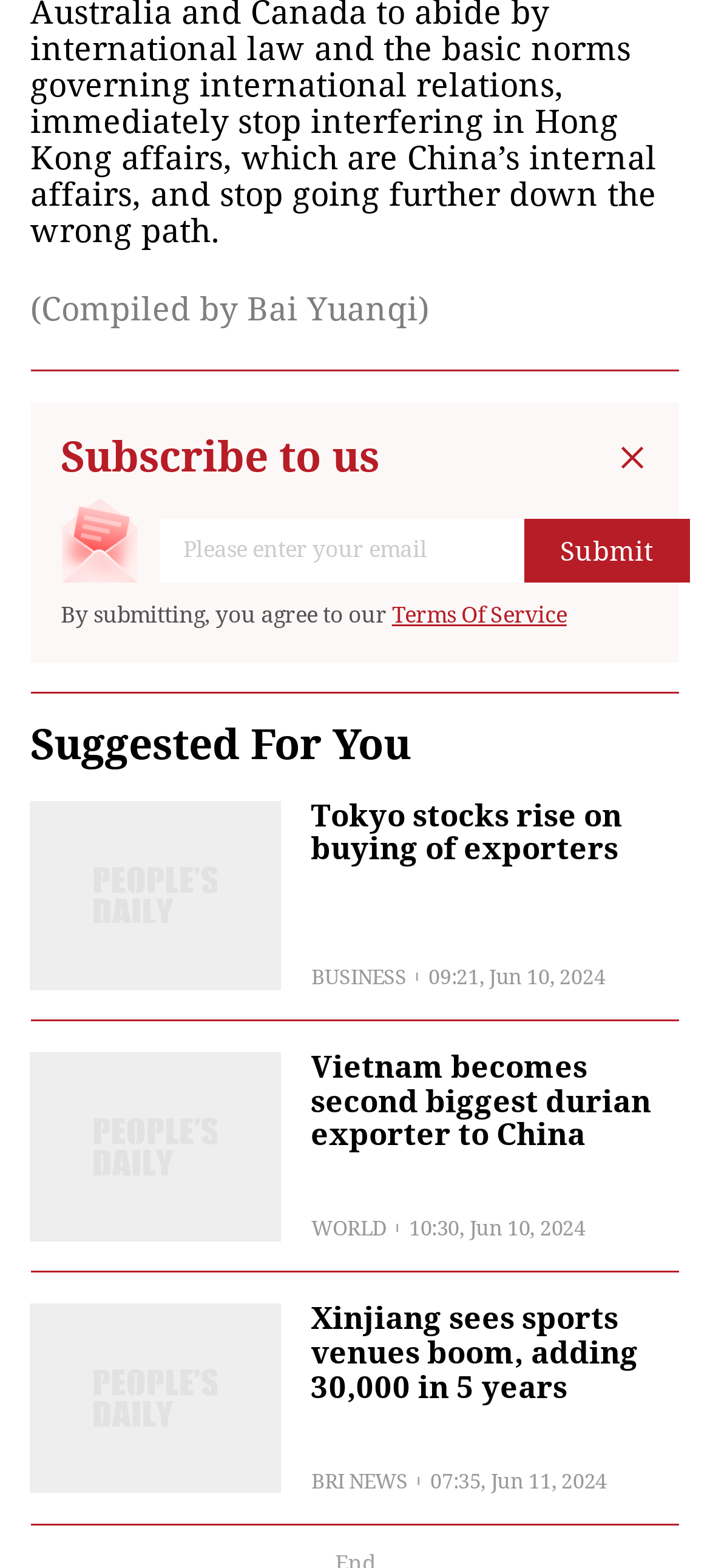Identify the bounding box for the element characterized by the following description: "Terms Of Service".

[0.552, 0.384, 0.798, 0.401]